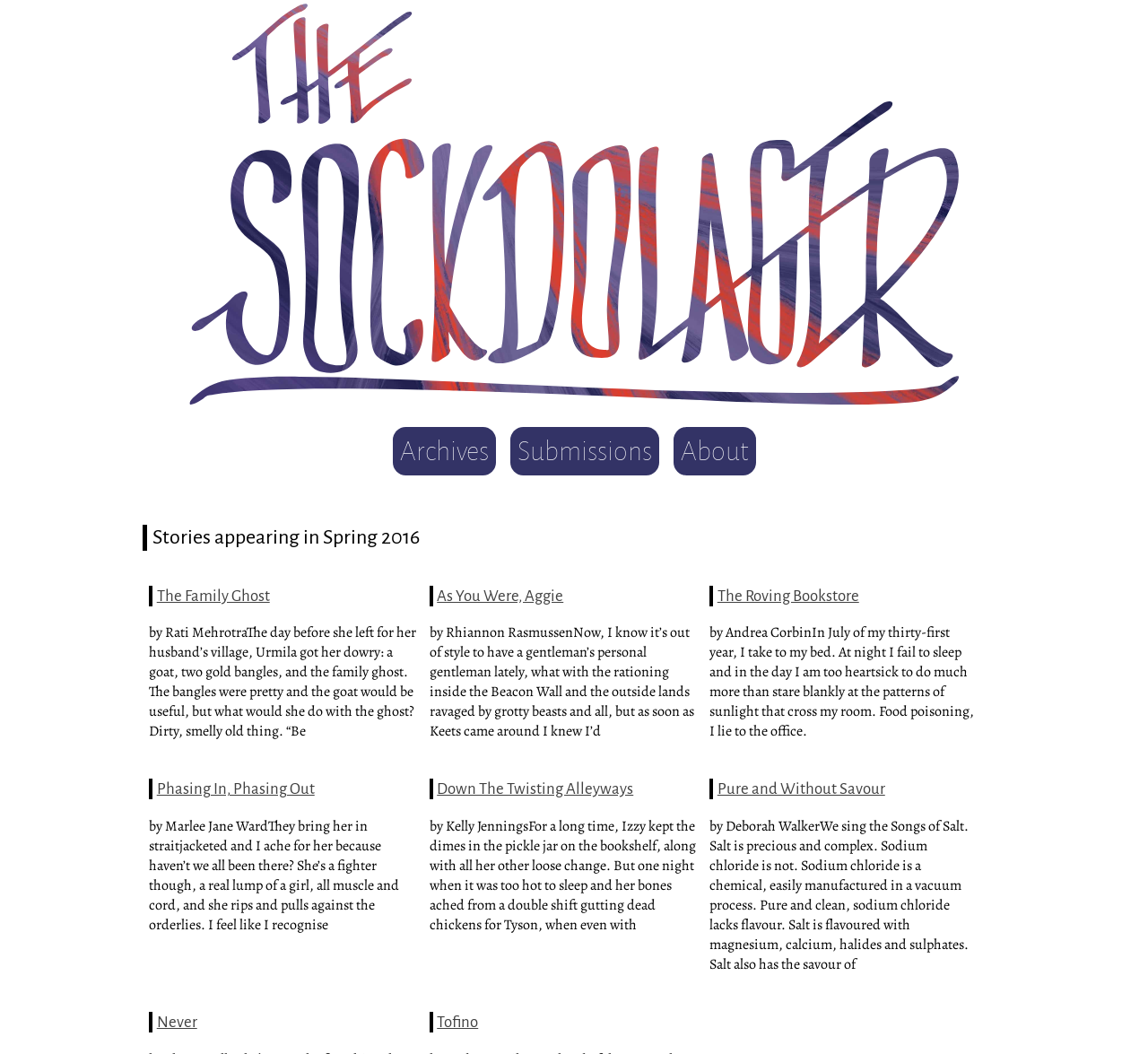Please locate the bounding box coordinates of the region I need to click to follow this instruction: "Explore As You Were, Aggie".

[0.381, 0.557, 0.491, 0.573]